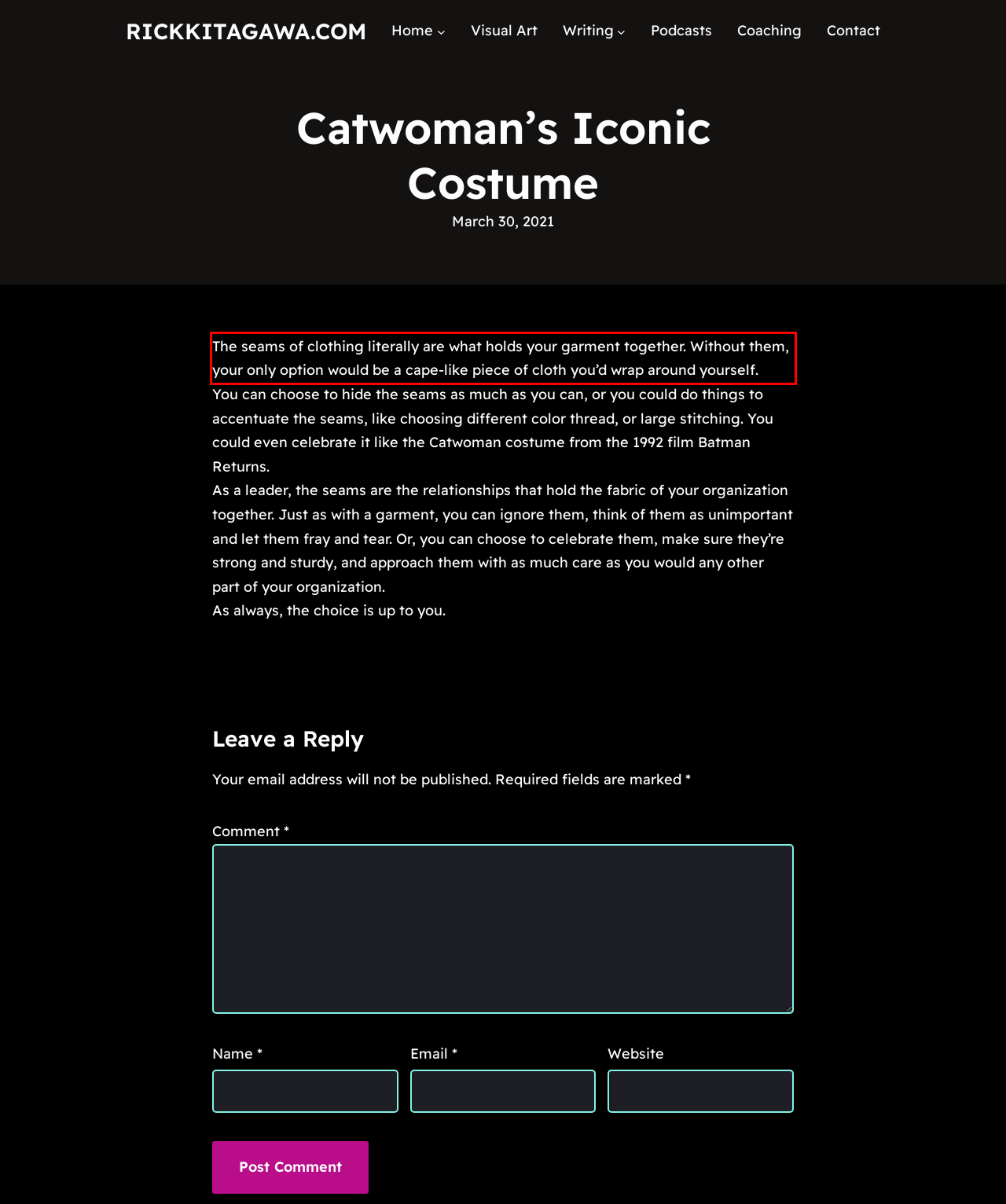View the screenshot of the webpage and identify the UI element surrounded by a red bounding box. Extract the text contained within this red bounding box.

The seams of clothing literally are what holds your garment together. Without them, your only option would be a cape-like piece of cloth you’d wrap around yourself.